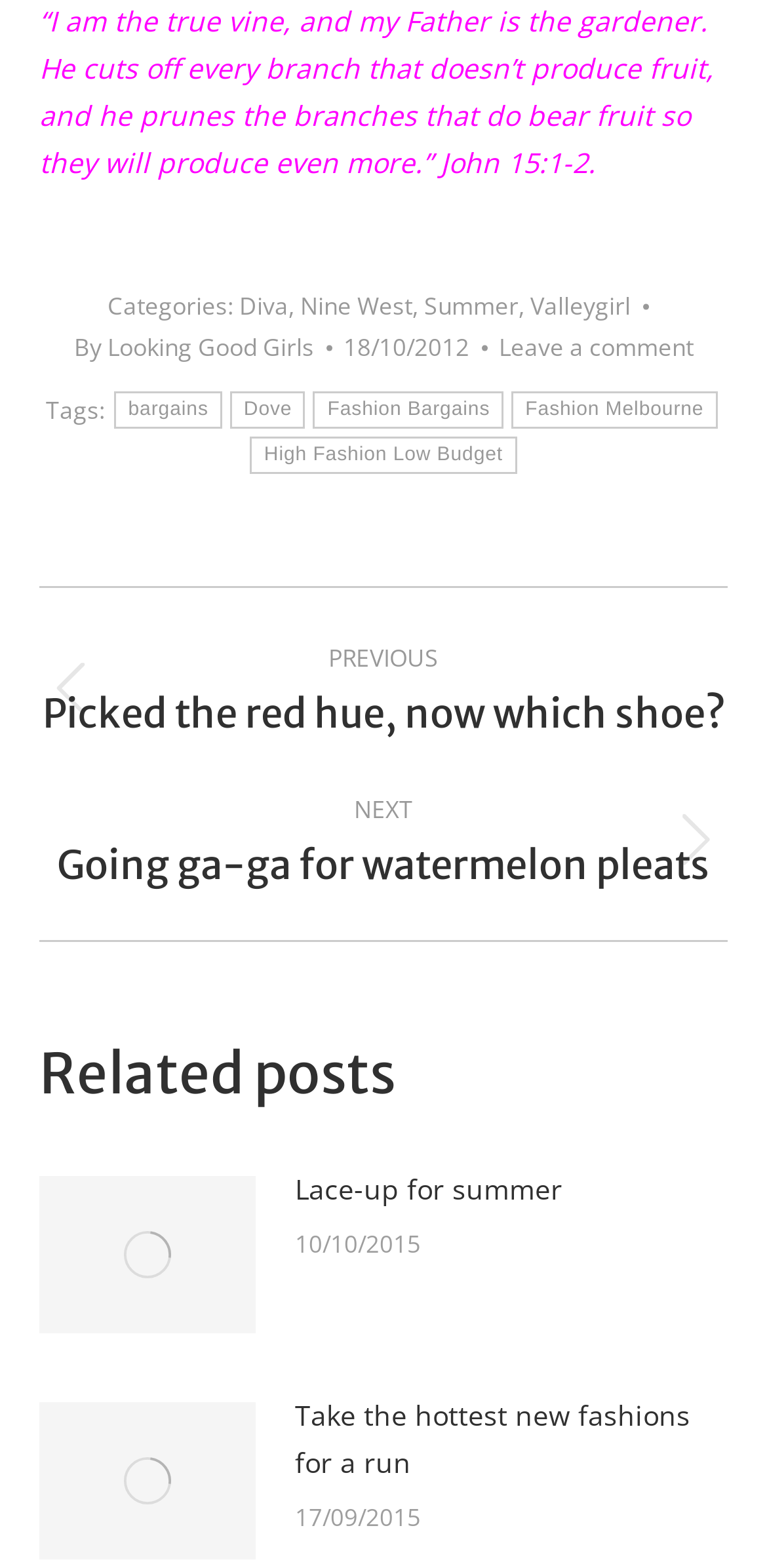Please determine the bounding box coordinates of the area that needs to be clicked to complete this task: 'explore Alterity theme'. The coordinates must be four float numbers between 0 and 1, formatted as [left, top, right, bottom].

None